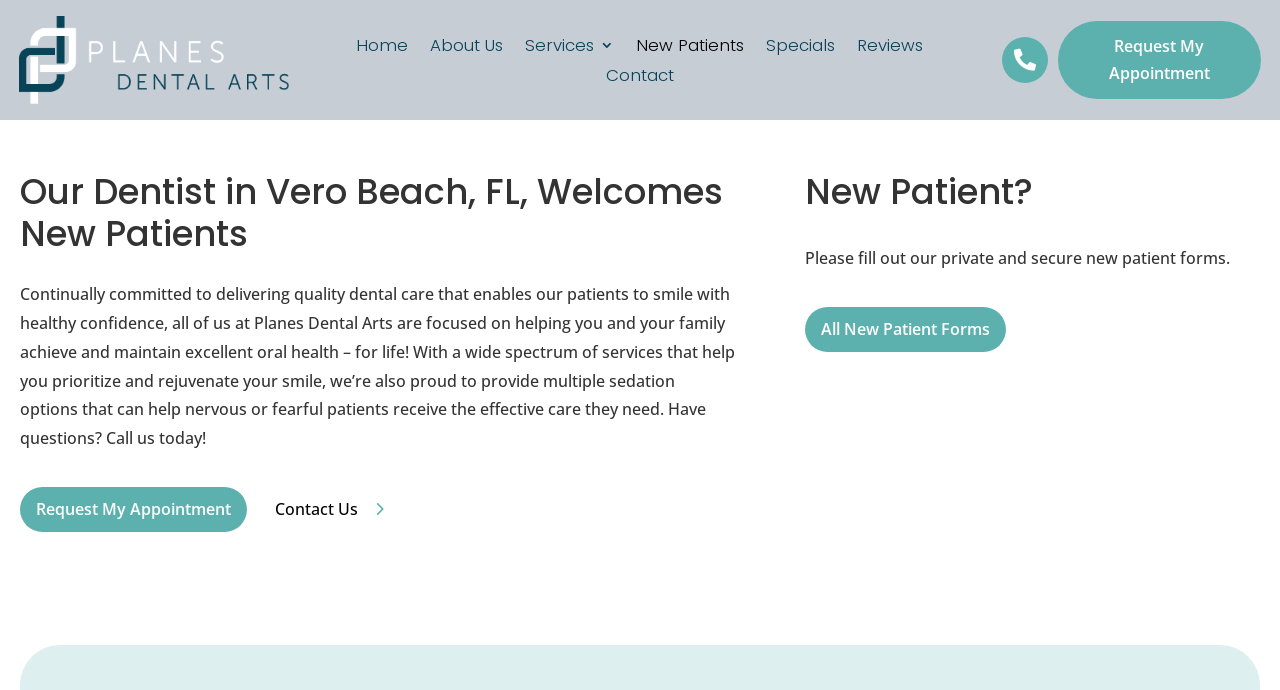Please indicate the bounding box coordinates of the element's region to be clicked to achieve the instruction: "Request My Appointment". Provide the coordinates as four float numbers between 0 and 1, i.e., [left, top, right, bottom].

[0.826, 0.03, 0.985, 0.144]